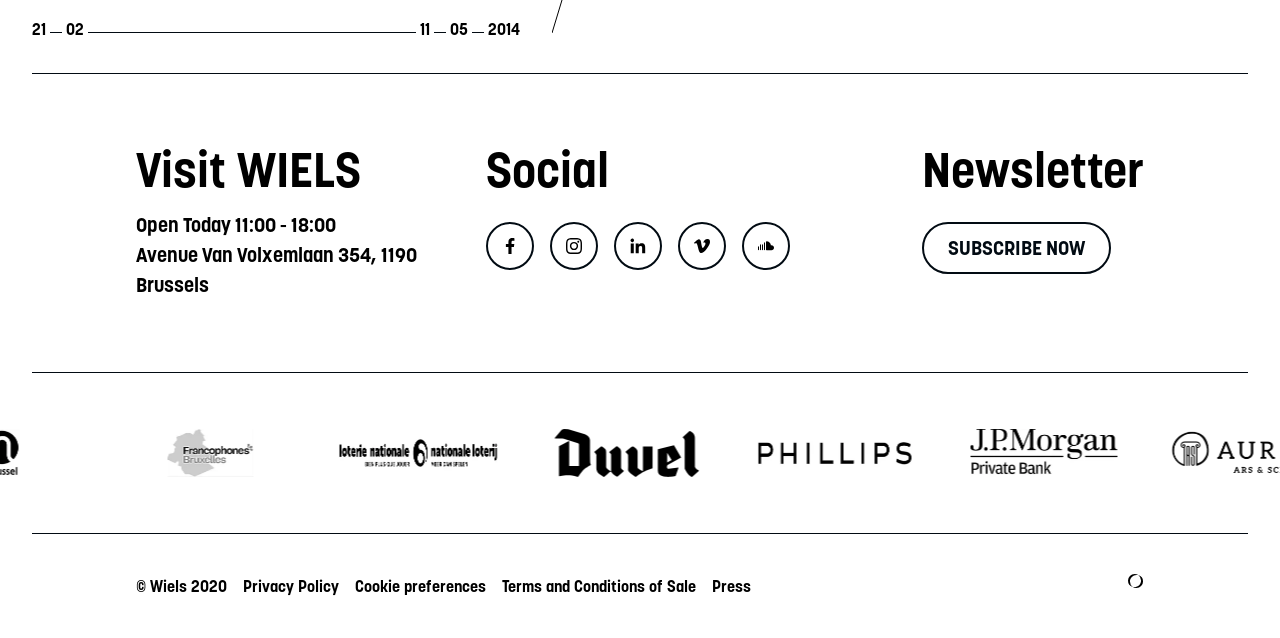Determine the bounding box of the UI component based on this description: "title="Logotype 2 300 noir"". The bounding box coordinates should be four float values between 0 and 1, i.e., [left, top, right, bottom].

[0.025, 0.647, 0.085, 0.772]